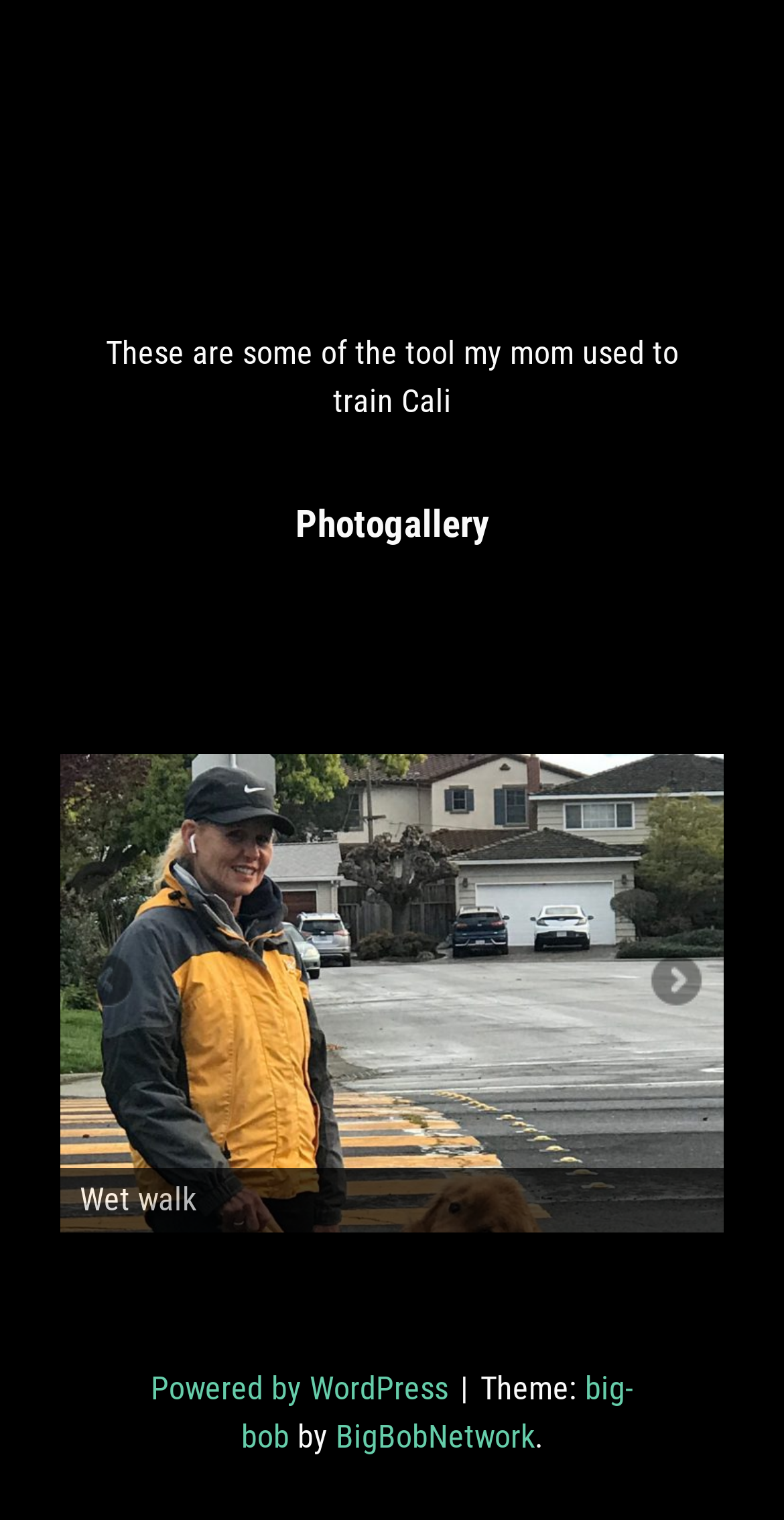Respond to the following question with a brief word or phrase:
What is the title of the photogallery?

Photogallery